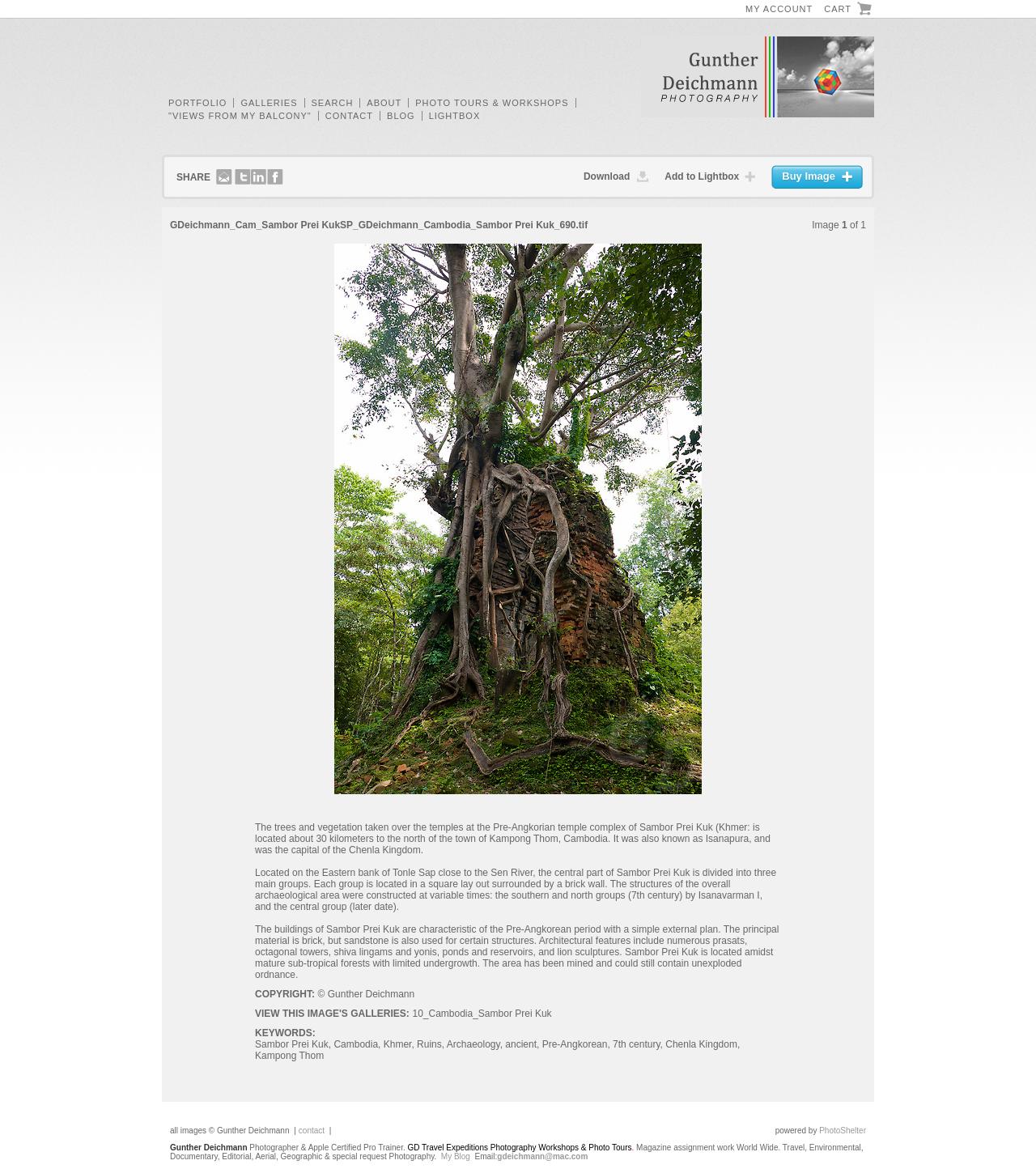Provide the bounding box coordinates for the UI element described in this sentence: "Cambodia". The coordinates should be four float values between 0 and 1, i.e., [left, top, right, bottom].

[0.322, 0.889, 0.365, 0.898]